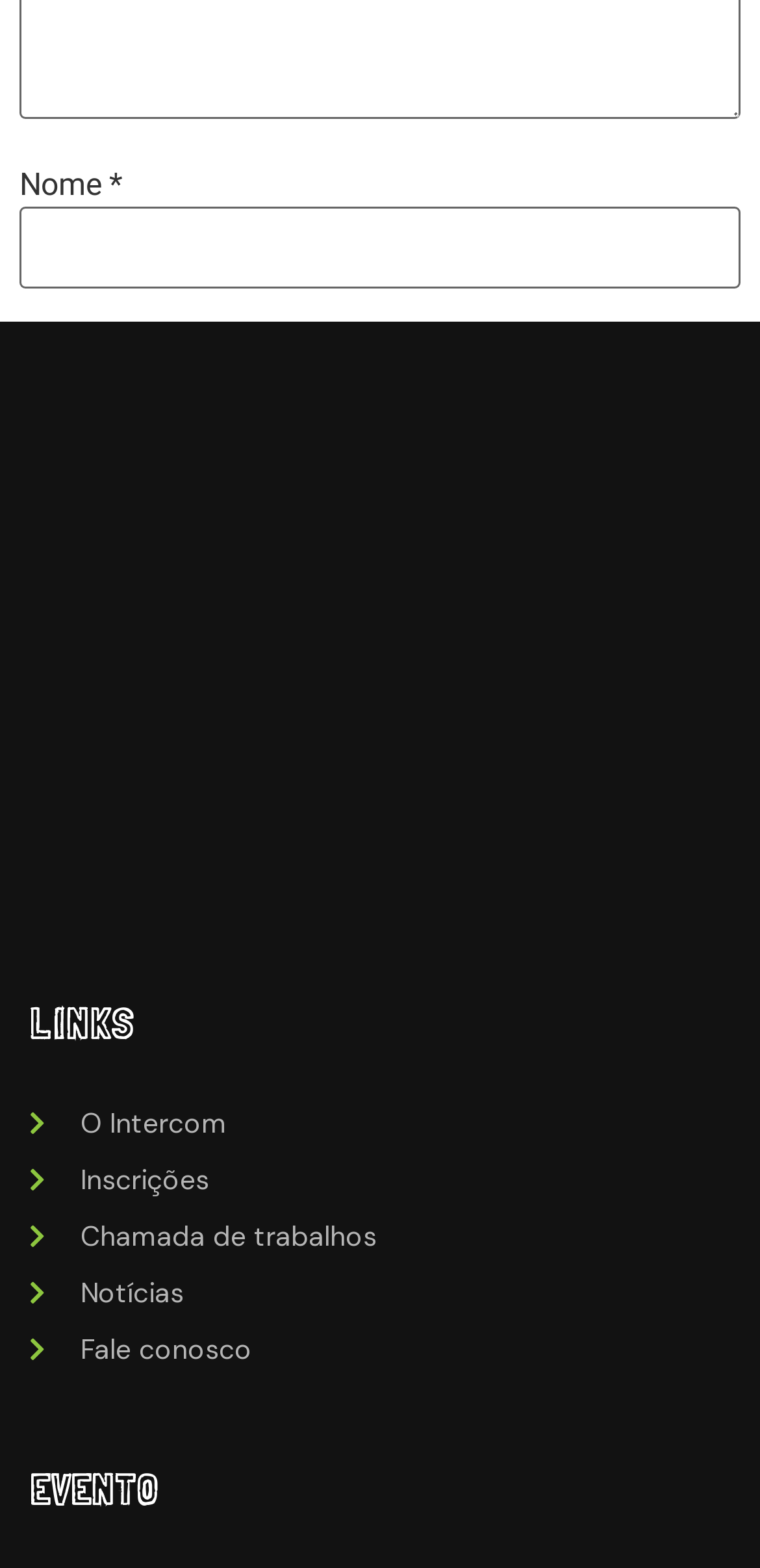Can you pinpoint the bounding box coordinates for the clickable element required for this instruction: "Input your email"? The coordinates should be four float numbers between 0 and 1, i.e., [left, top, right, bottom].

[0.026, 0.232, 0.974, 0.284]